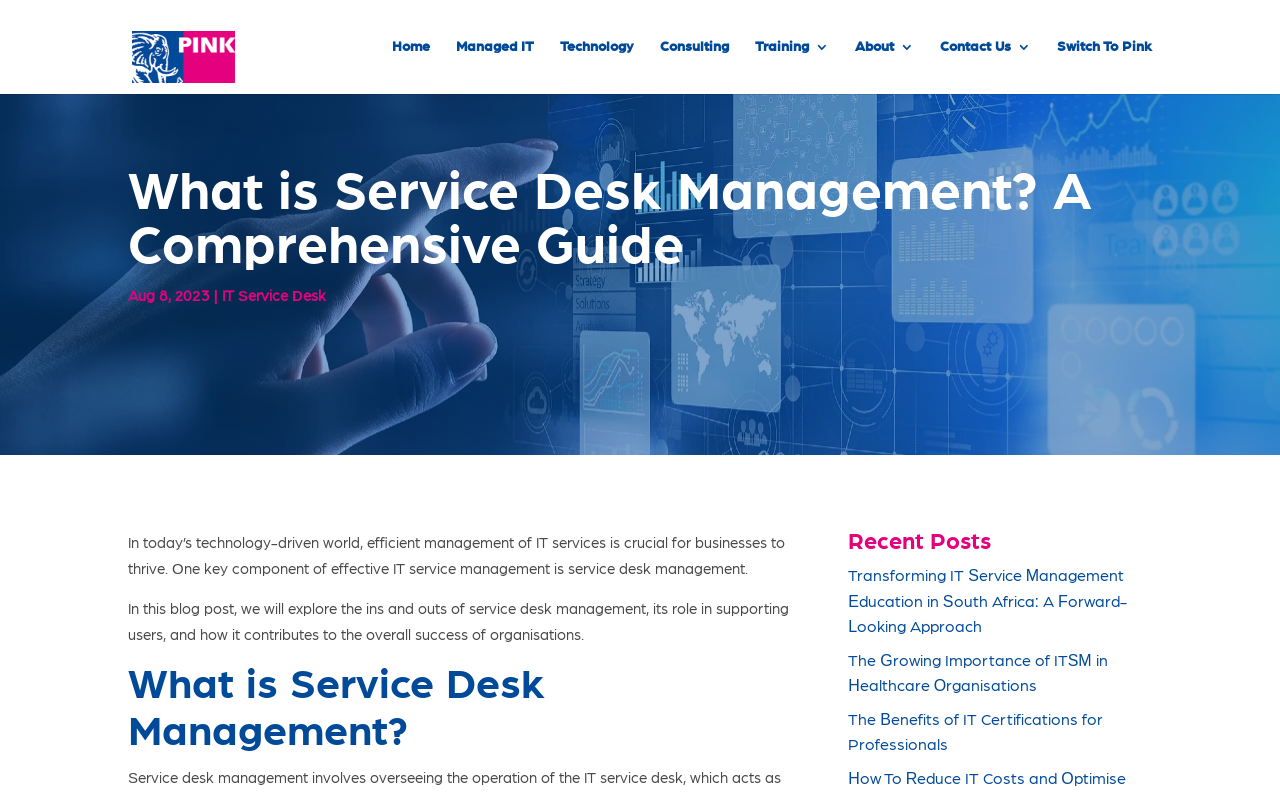Give a detailed account of the webpage.

The webpage is about Service Desk Management, with a comprehensive guide provided. At the top left, there is a Pink Elephant logo, accompanied by a link to the Pink Elephant website. To the right of the logo, there are several links to different sections of the website, including Home, Managed IT, Technology, Consulting, Training, About, and Contact Us.

Below the navigation links, there is a main heading that reads "What is Service Desk Management? A Comprehensive Guide". Next to the heading, there is a date "Aug 8, 2023" and a link to "IT Service Desk". 

The main content of the webpage starts with a paragraph that explains the importance of efficient management of IT services in today's technology-driven world. The paragraph is followed by another one that introduces the topic of service desk management and its role in supporting users.

Further down, there is a subheading "What is Service Desk Management?" that marks the beginning of a detailed discussion on the topic. 

On the right side of the webpage, there is a section titled "Recent Posts" that lists three links to recent blog posts, including "Transforming IT Service Management Education in South Africa: A Forward-Looking Approach", "The Growing Importance of ITSM in Healthcare Organisations", and "The Benefits of IT Certifications for Professionals".